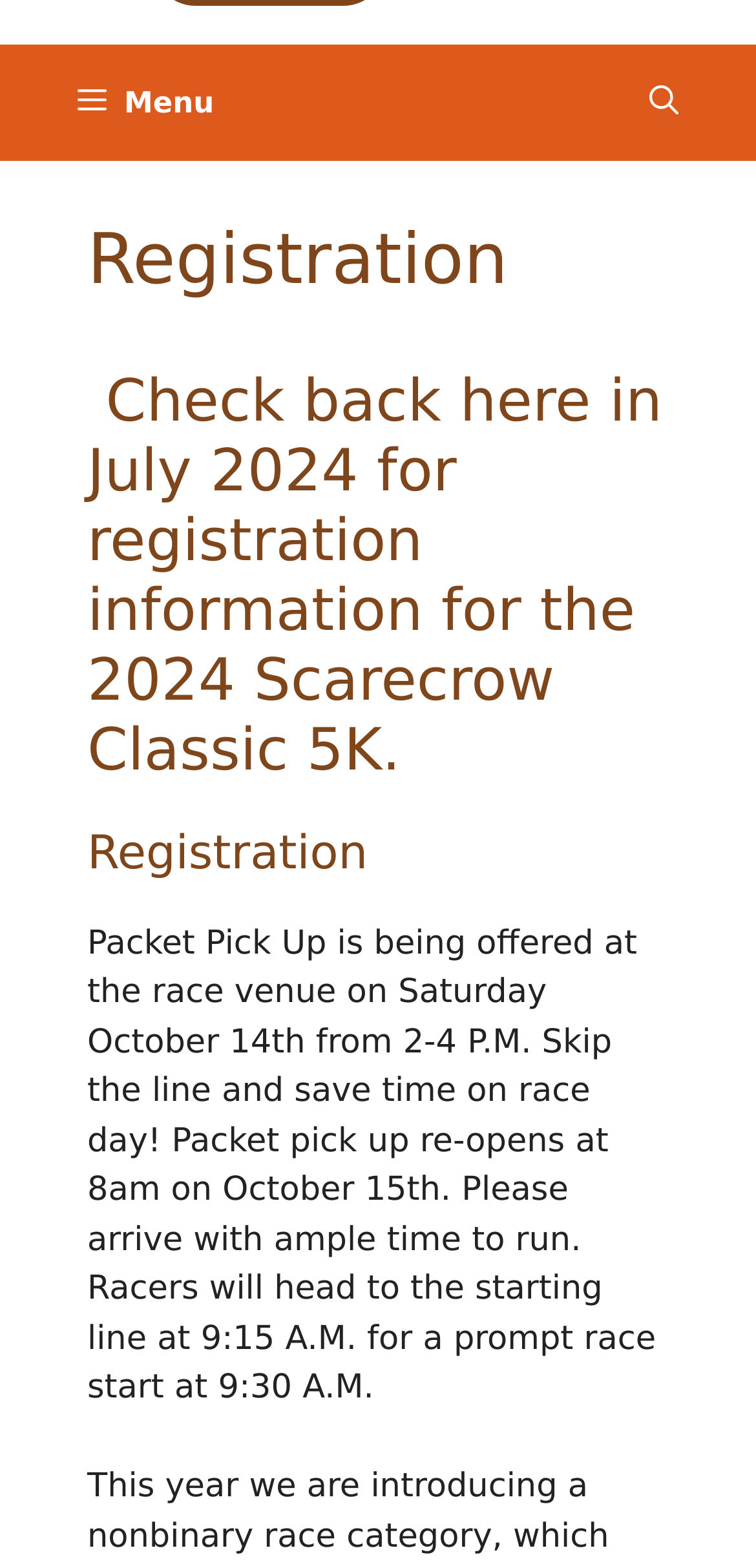Identify the bounding box of the UI element that matches this description: "Menu".

[0.051, 0.028, 0.335, 0.102]